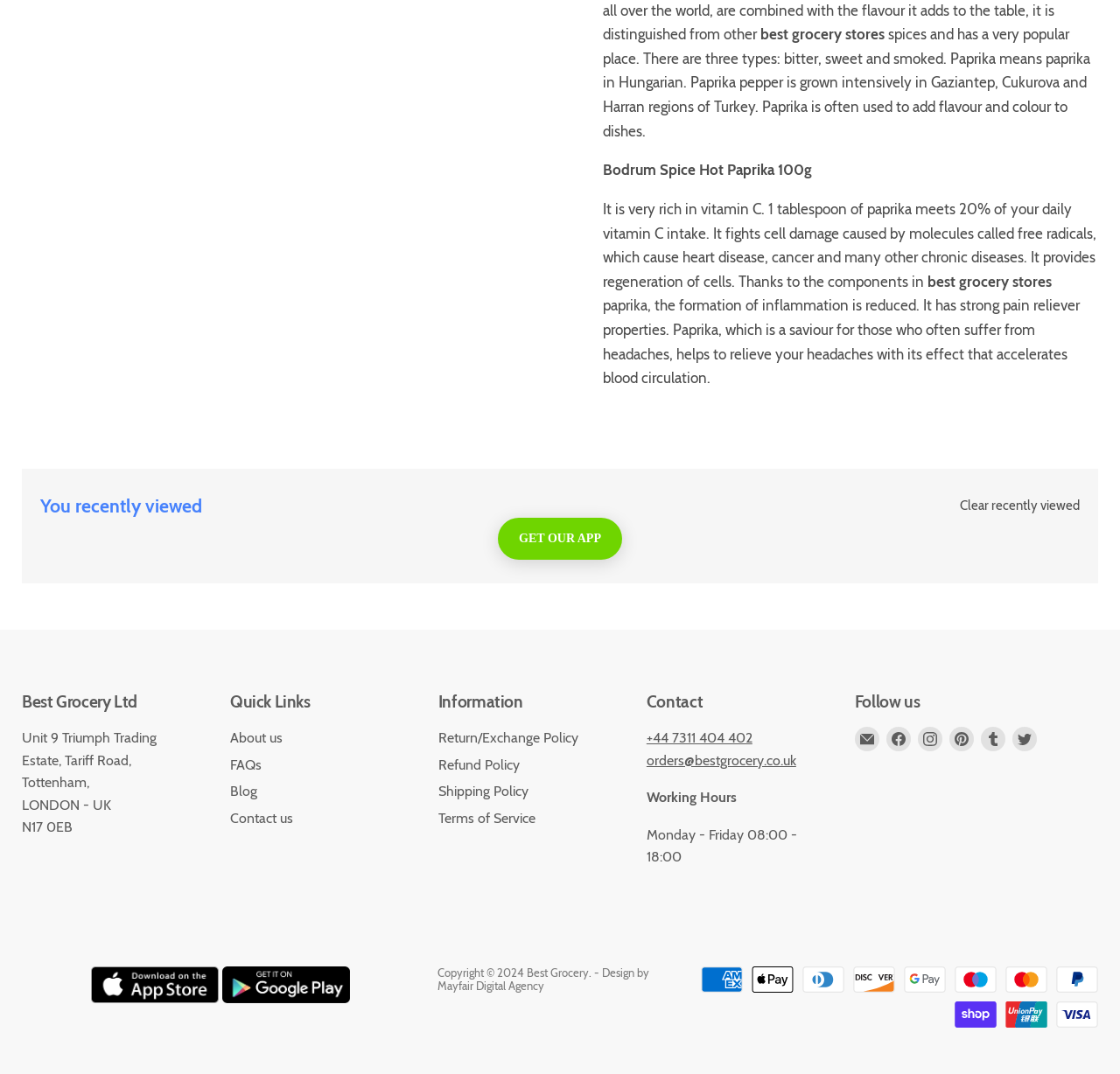Determine the bounding box coordinates in the format (top-left x, top-left y, bottom-right x, bottom-right y). Ensure all values are floating point numbers between 0 and 1. Identify the bounding box of the UI element described by: Mayfair Digital Agency

[0.39, 0.911, 0.486, 0.924]